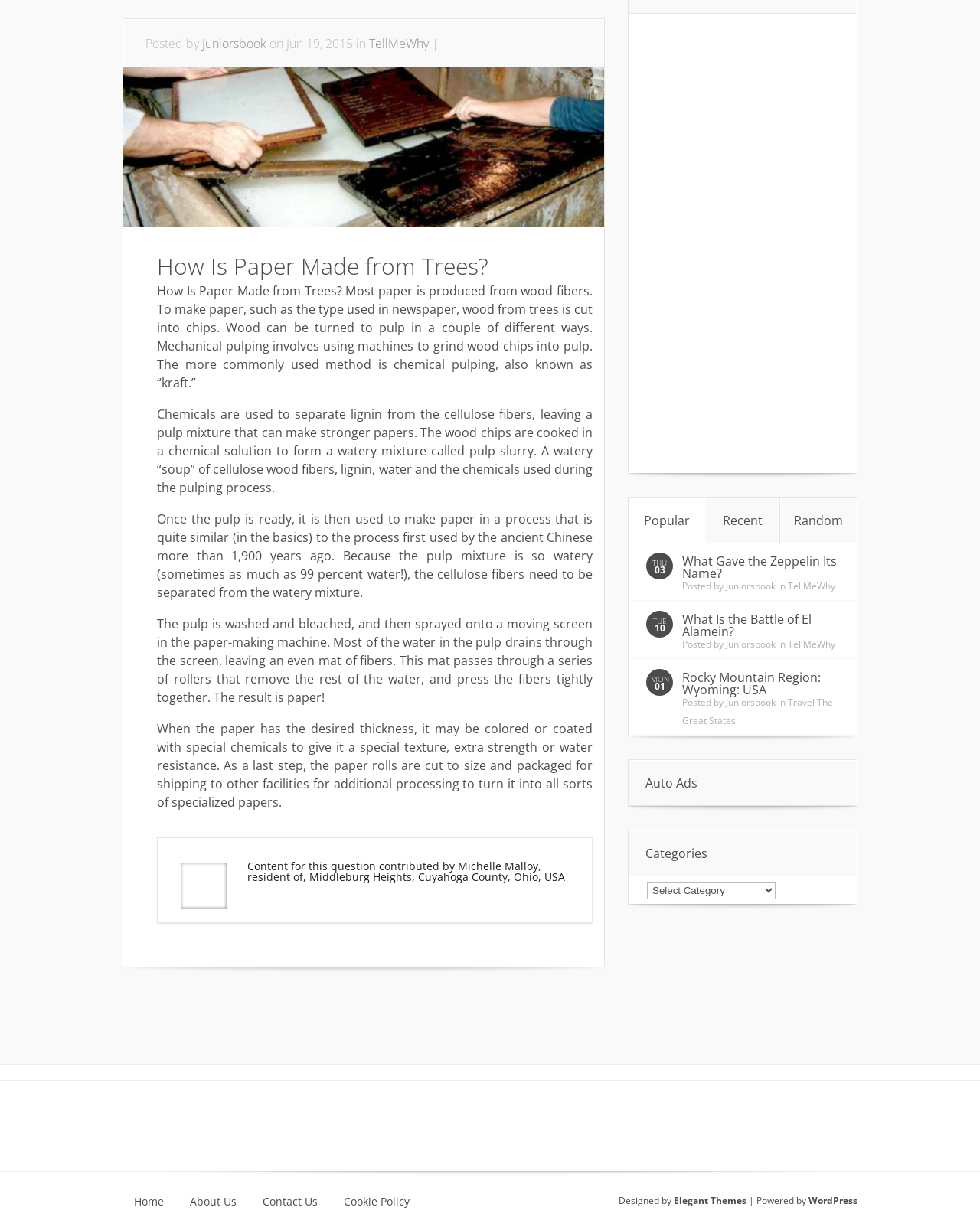Using the description: "aria-label="Advertisement" name="aswift_2" title="Advertisement"", identify the bounding box of the corresponding UI element in the screenshot.

[0.66, 0.011, 0.855, 0.385]